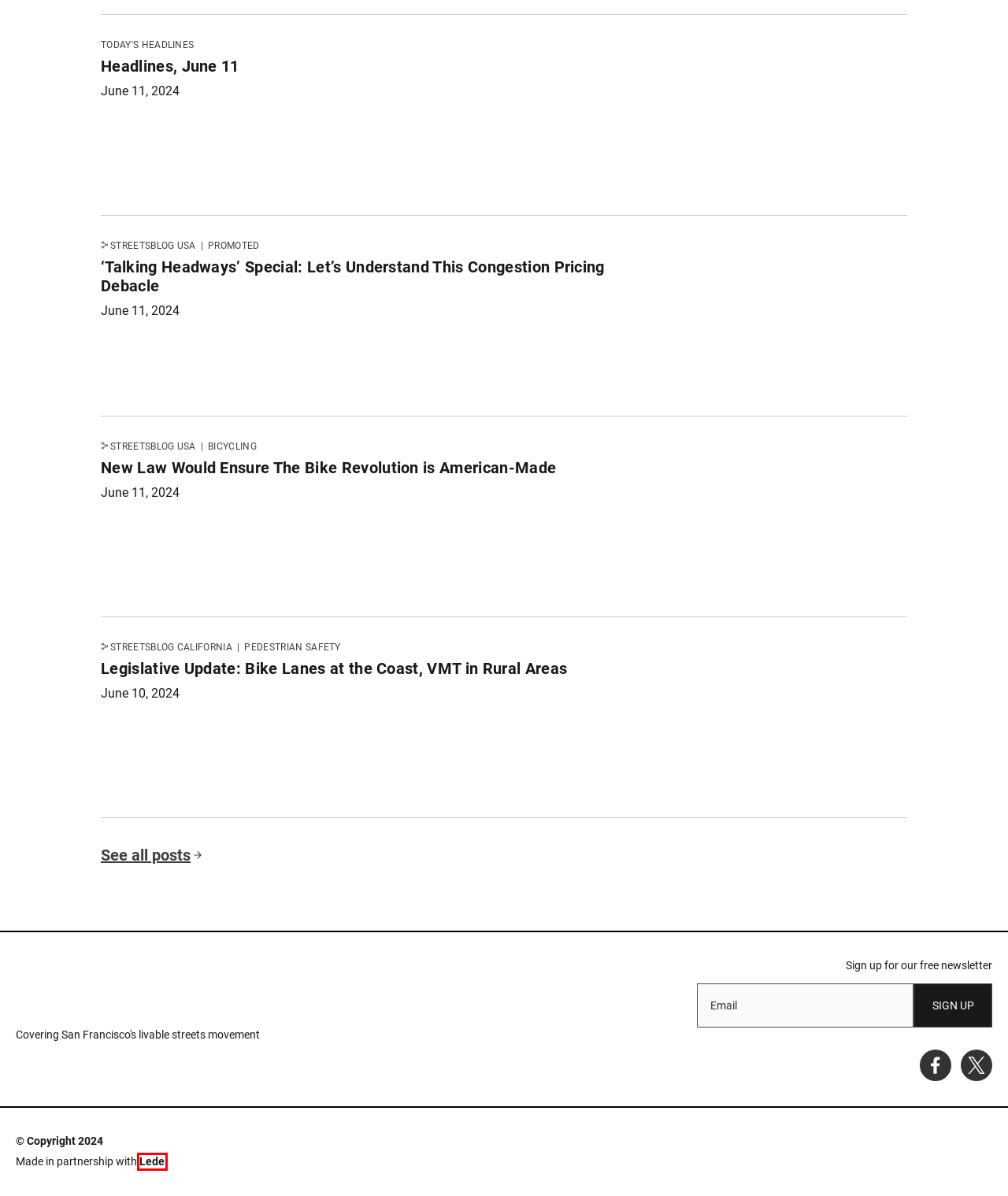Observe the screenshot of a webpage with a red bounding box highlighting an element. Choose the webpage description that accurately reflects the new page after the element within the bounding box is clicked. Here are the candidates:
A. Legislative Update: Bike Lanes at the Coast, VMT in Rural Areas - Streetsblog California
B. Promoted Archives - Streetsblog California
C. Lede: The Platform for Subscription-Driven Media Organizations
D. 'Talking Headways' Special: Let's Understand This Congestion Pricing Debacle — Streetsblog USA
E. Homepage — Streetsblog USA
F. The Maddening Wrongness of TTI's Annual Urban Mobility Rankings — Streetsblog USA
G. New Law Would Ensure The Bike Revolution is American-Made — Streetsblog USA
H. Promoted Archives — Streetsblog USA

C